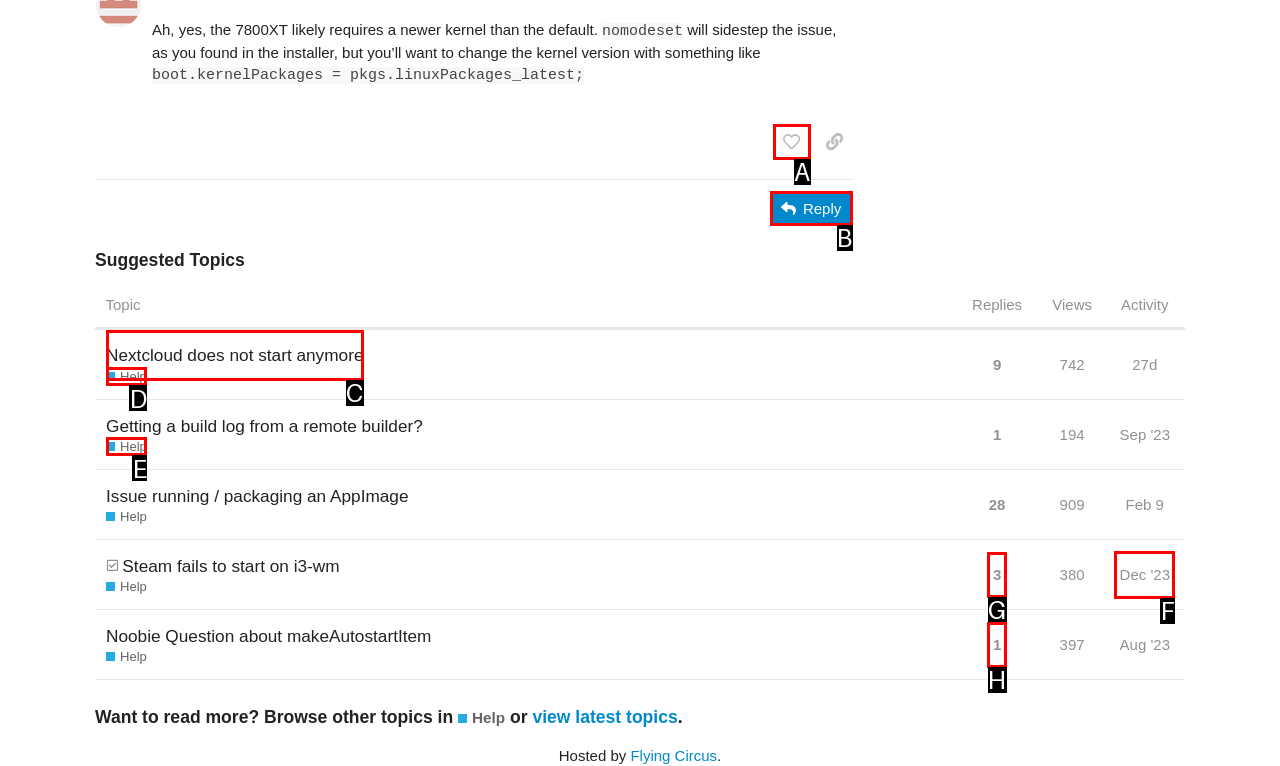Please indicate which HTML element should be clicked to fulfill the following task: like this post. Provide the letter of the selected option.

A